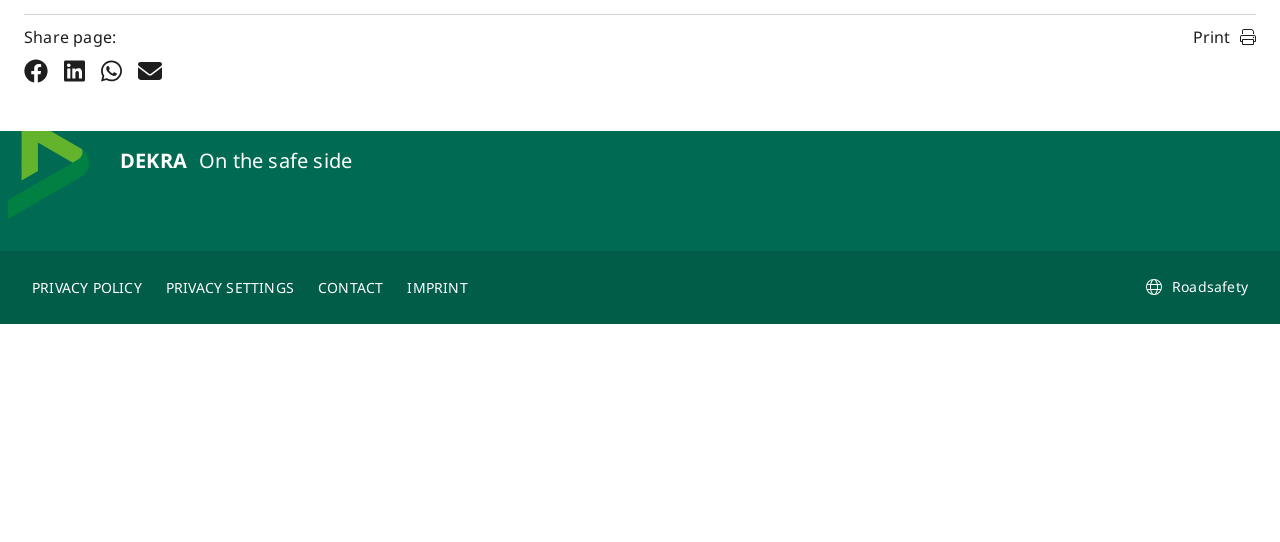What is the company name in the footer?
Please answer using one word or phrase, based on the screenshot.

DEKRA